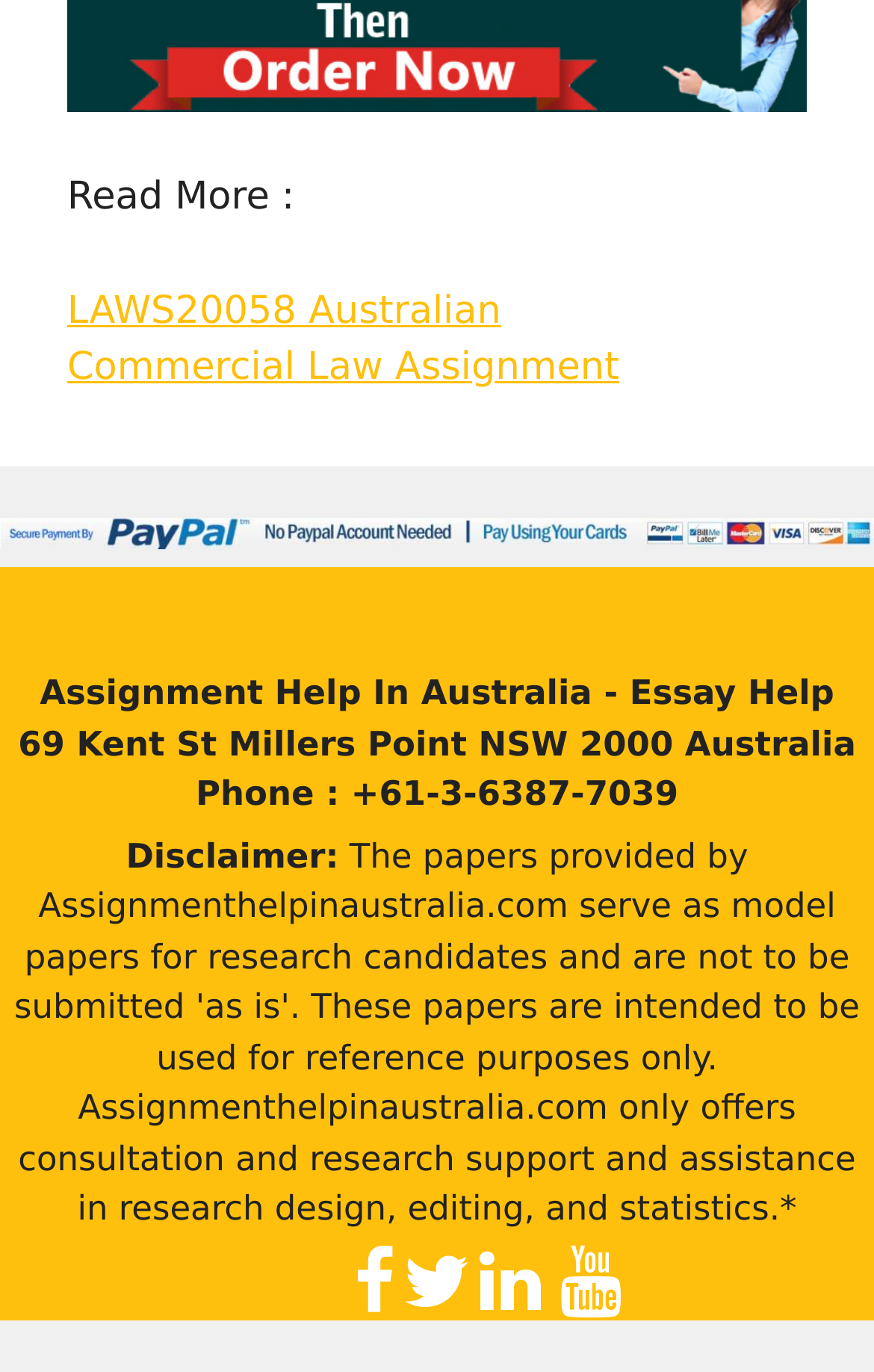What is the company's disclaimer?
Answer briefly with a single word or phrase based on the image.

Assignmenthelpinaustralia.com only offers consultation and research support and assistance in research design, editing, and statistics.